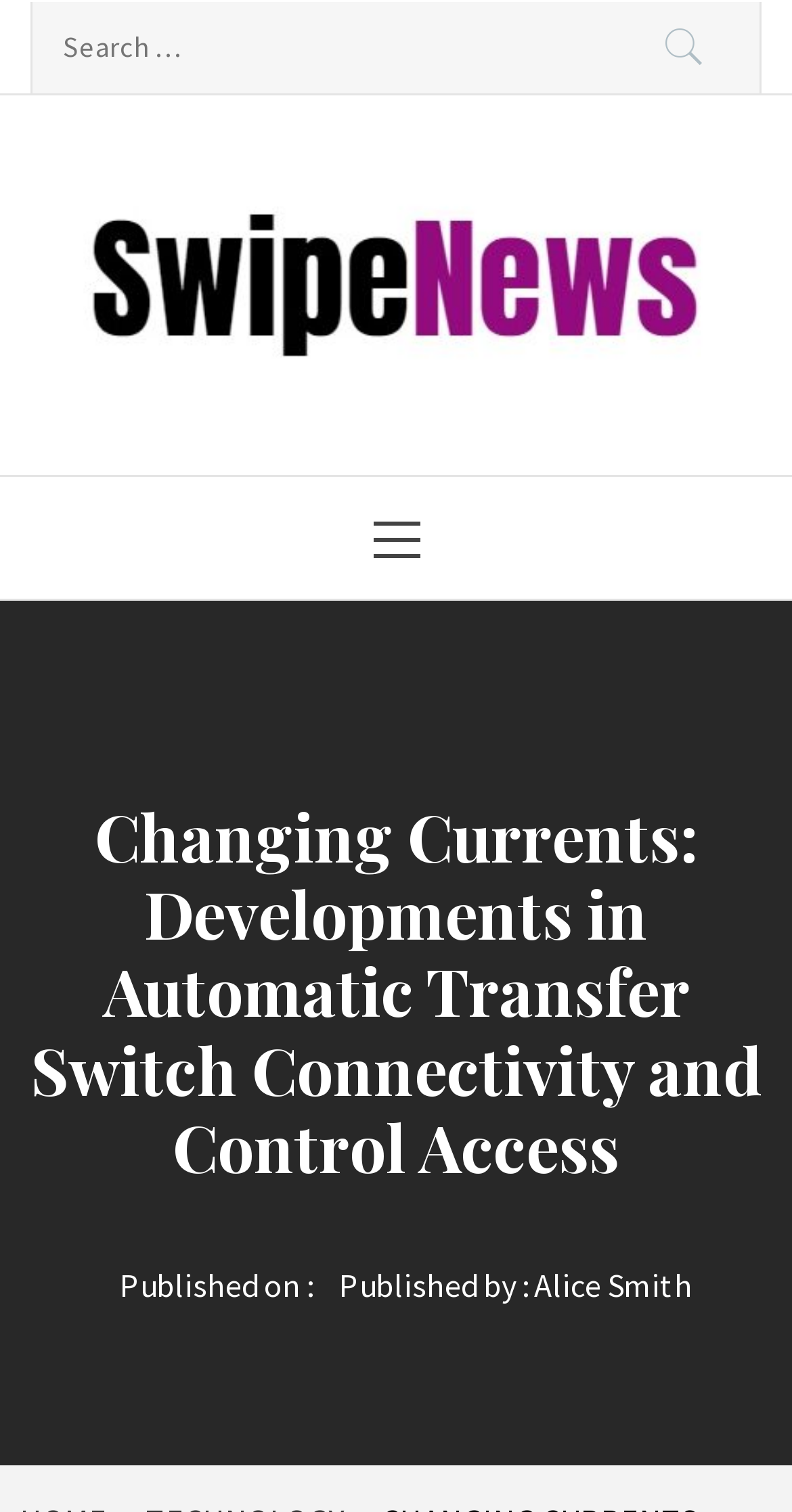Who is the author of the current article?
Examine the webpage screenshot and provide an in-depth answer to the question.

I found the answer by looking at the bottom of the webpage, where I saw a 'Published by:' label followed by a link with the text 'Alice Smith'. This suggests that Alice Smith is the author of the current article.